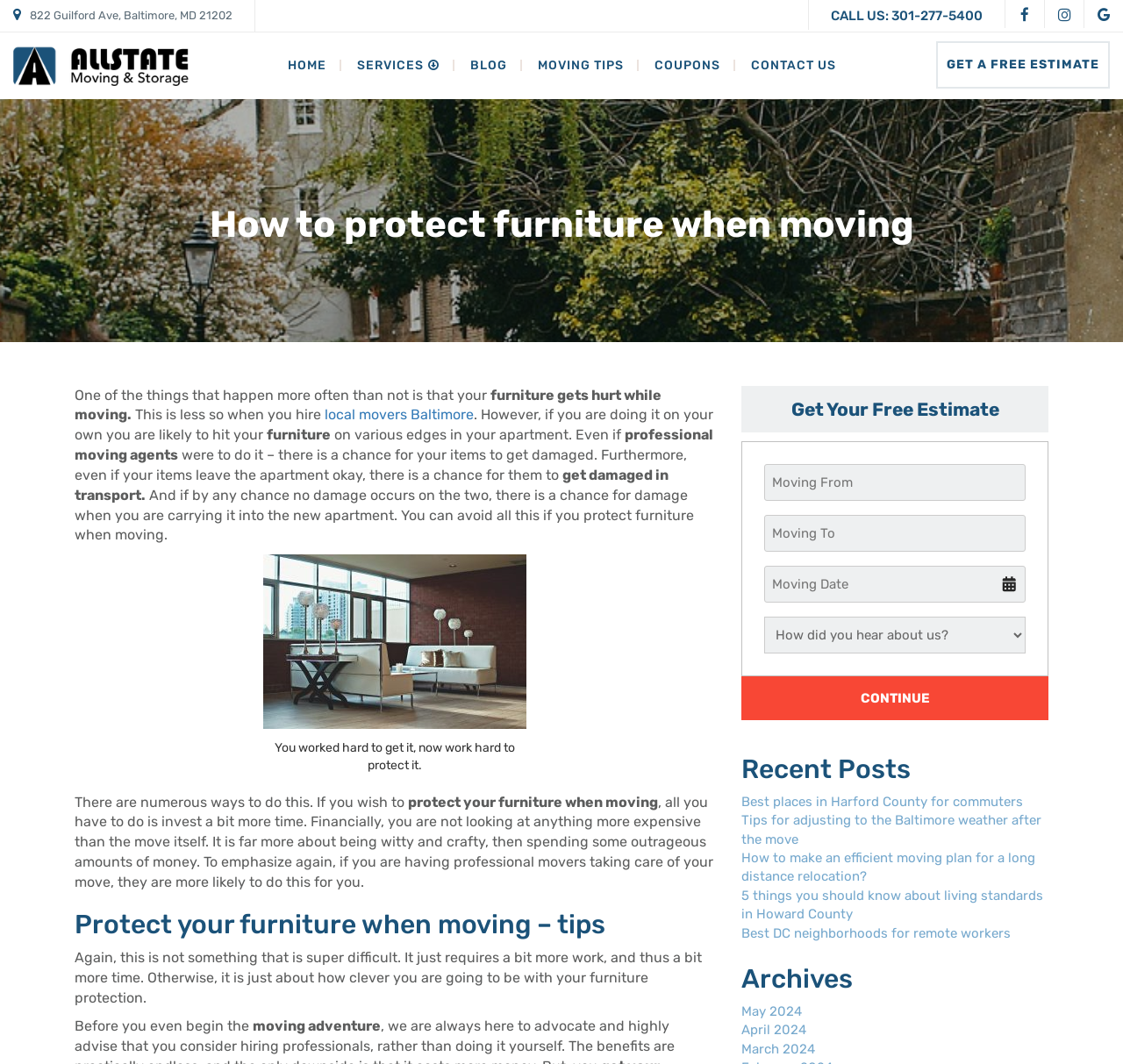Locate the bounding box coordinates of the element that should be clicked to fulfill the instruction: "Call the phone number".

[0.794, 0.002, 0.895, 0.027]